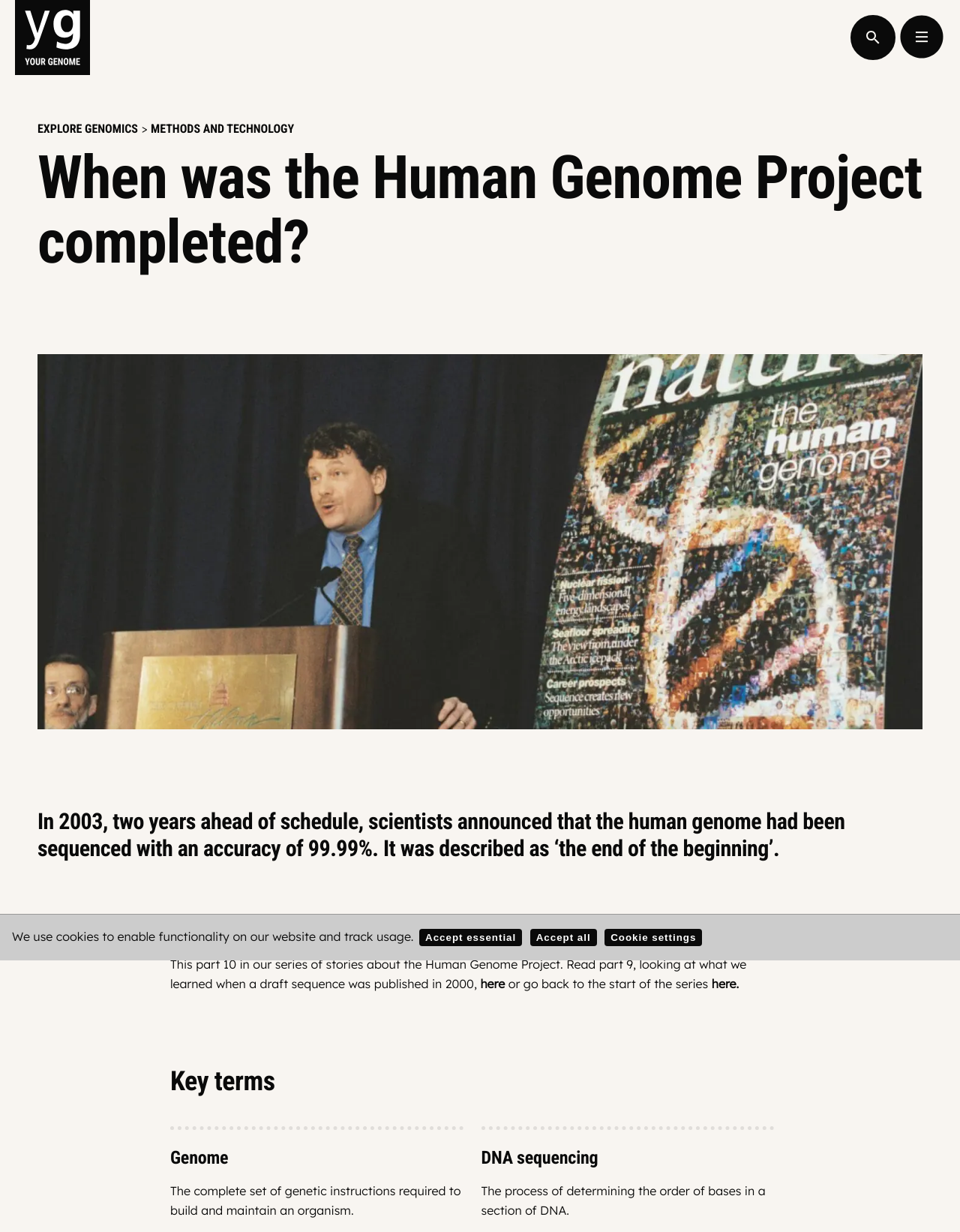Pinpoint the bounding box coordinates for the area that should be clicked to perform the following instruction: "Check the 'Best Psychologists' link".

None